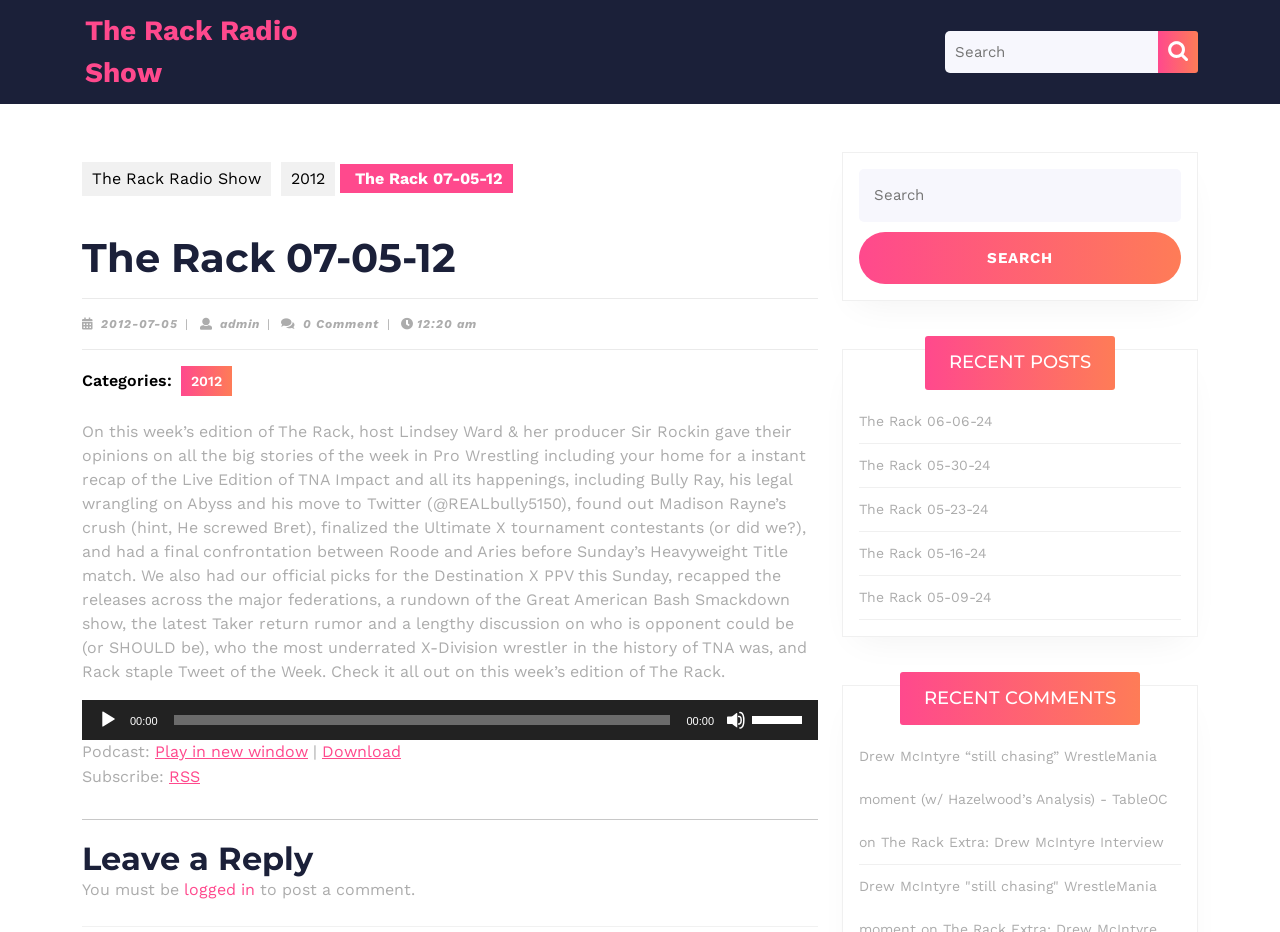Determine the bounding box coordinates of the UI element described below. Use the format (top-left x, top-left y, bottom-right x, bottom-right y) with floating point numbers between 0 and 1: parent_node: Search for: name="s" placeholder="Search"

[0.671, 0.181, 0.923, 0.238]